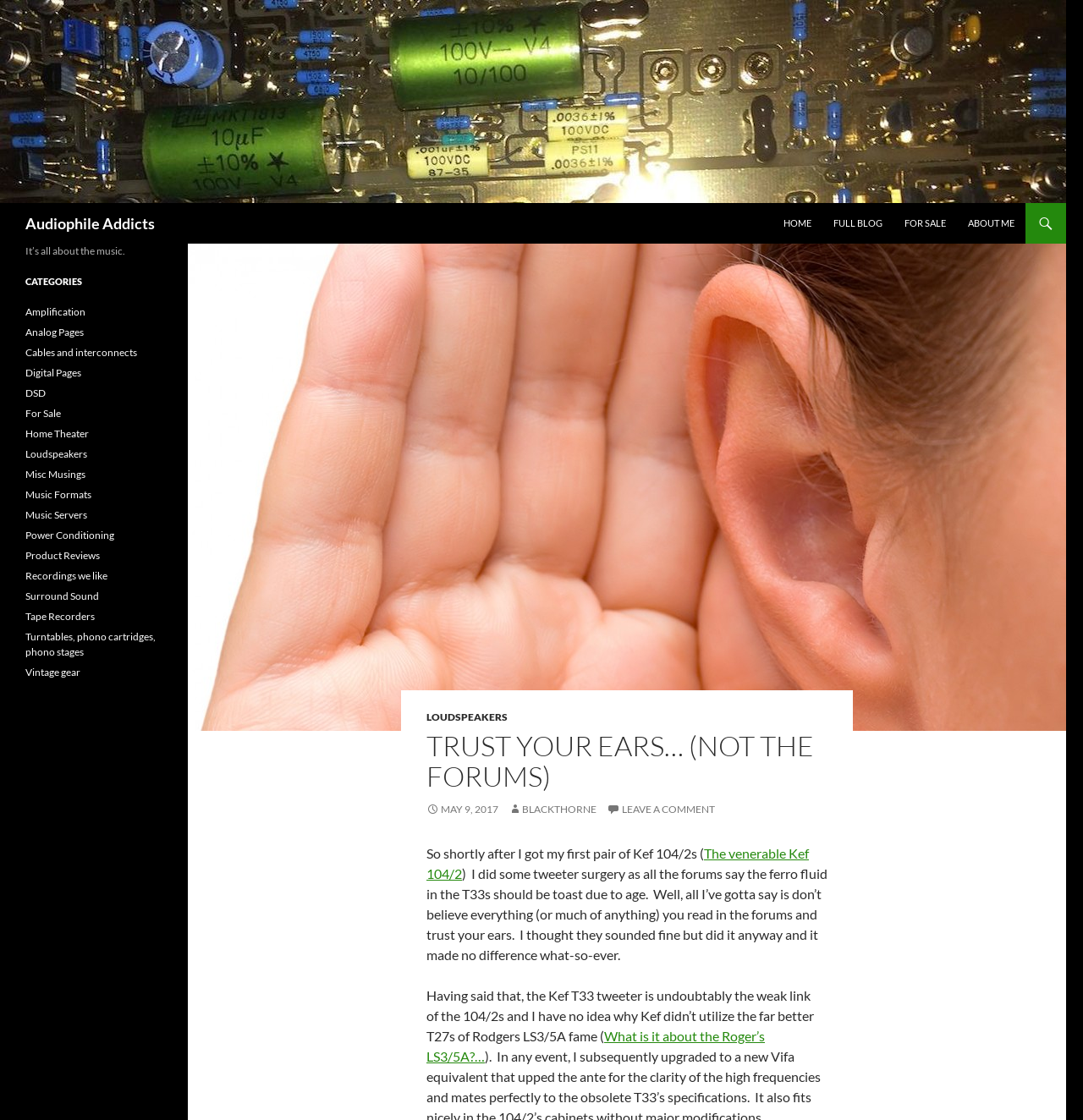How many categories are listed on the webpage?
Please provide a comprehensive and detailed answer to the question.

The categories are listed under the 'CATEGORIES' heading. By counting the number of links under this heading, we can find that there are 19 categories listed.